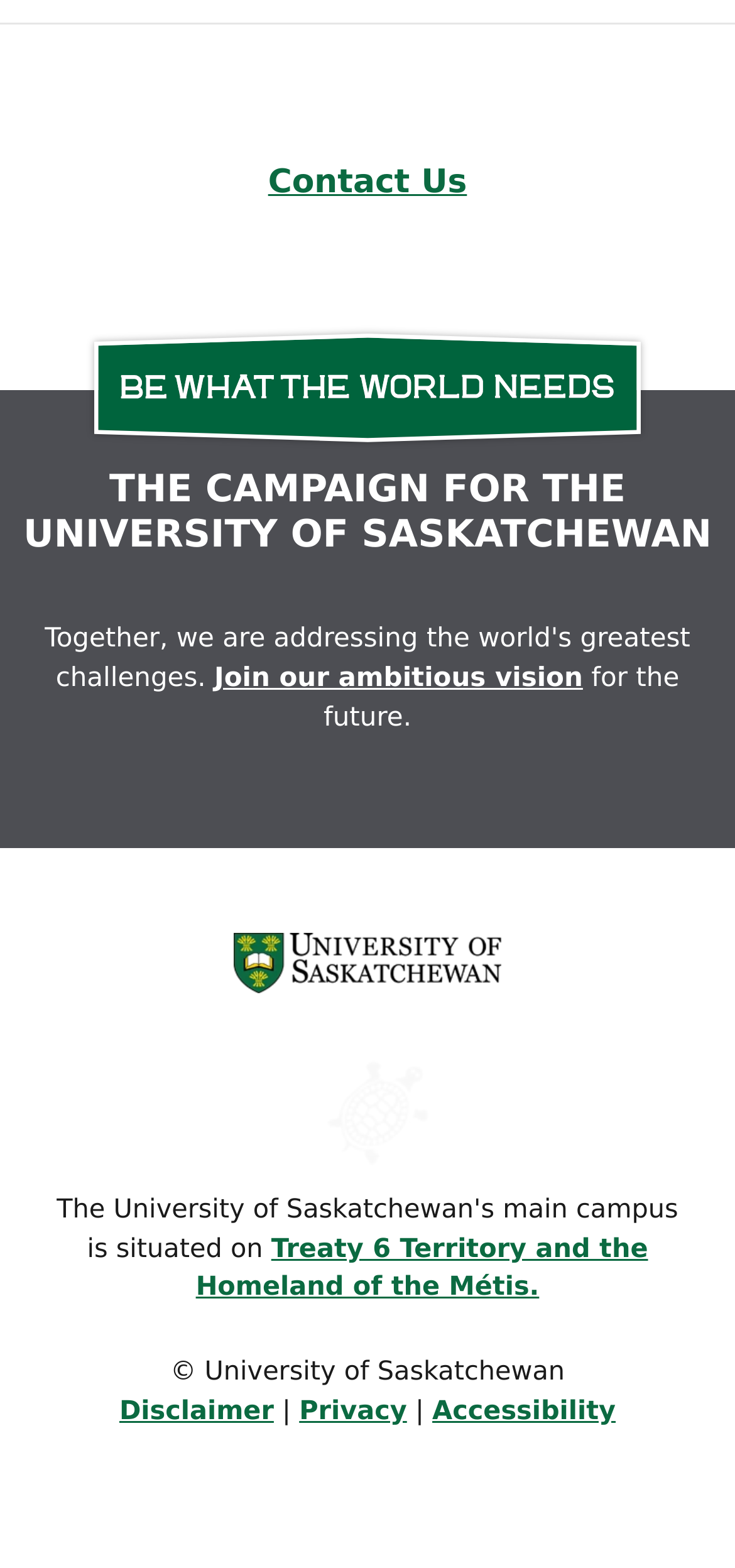Give a succinct answer to this question in a single word or phrase: 
What territory is the university located on?

Treaty 6 Territory